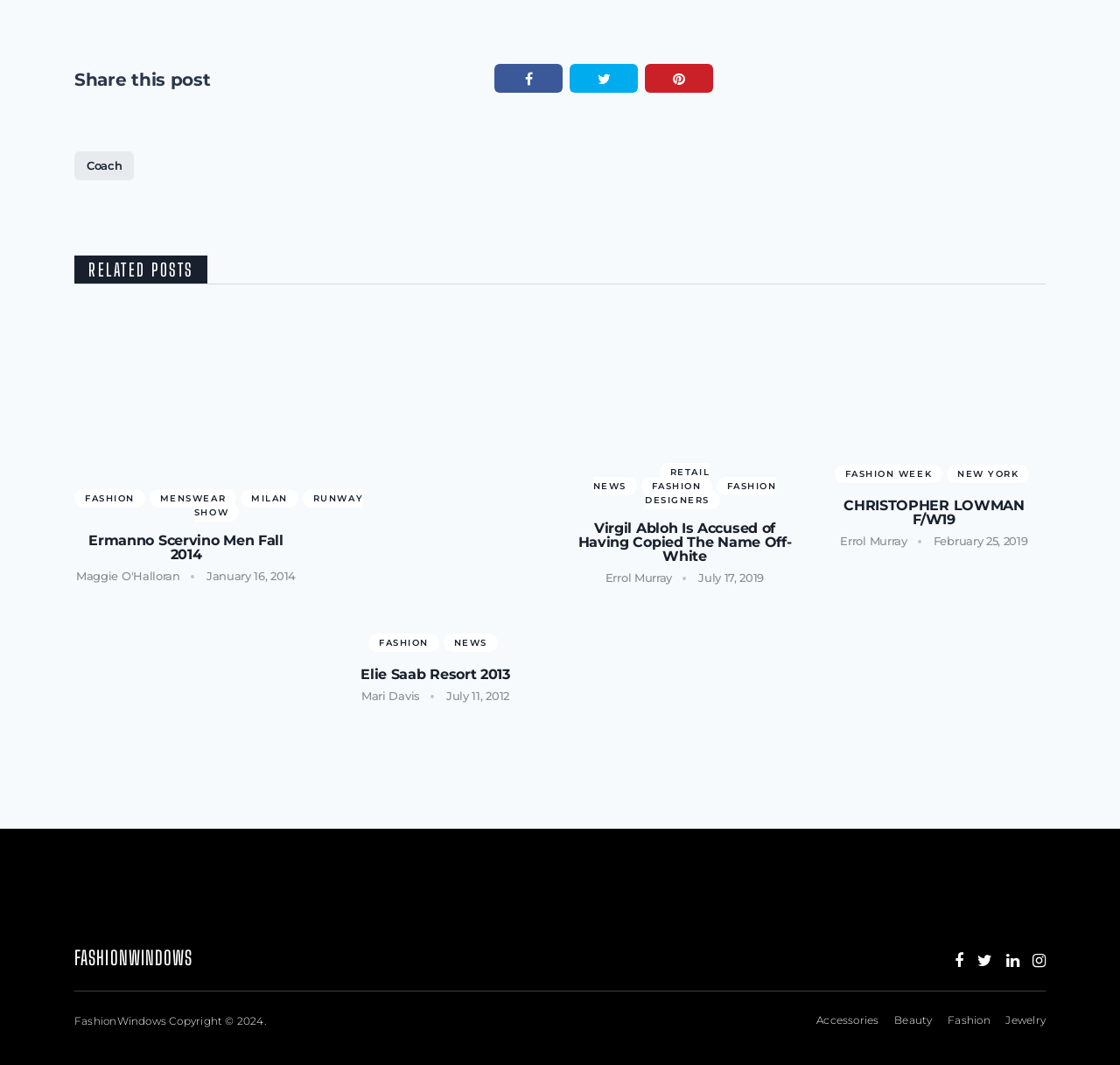Determine the bounding box coordinates of the clickable element to complete this instruction: "Share this post". Provide the coordinates in the format of four float numbers between 0 and 1, [left, top, right, bottom].

[0.066, 0.065, 0.188, 0.085]